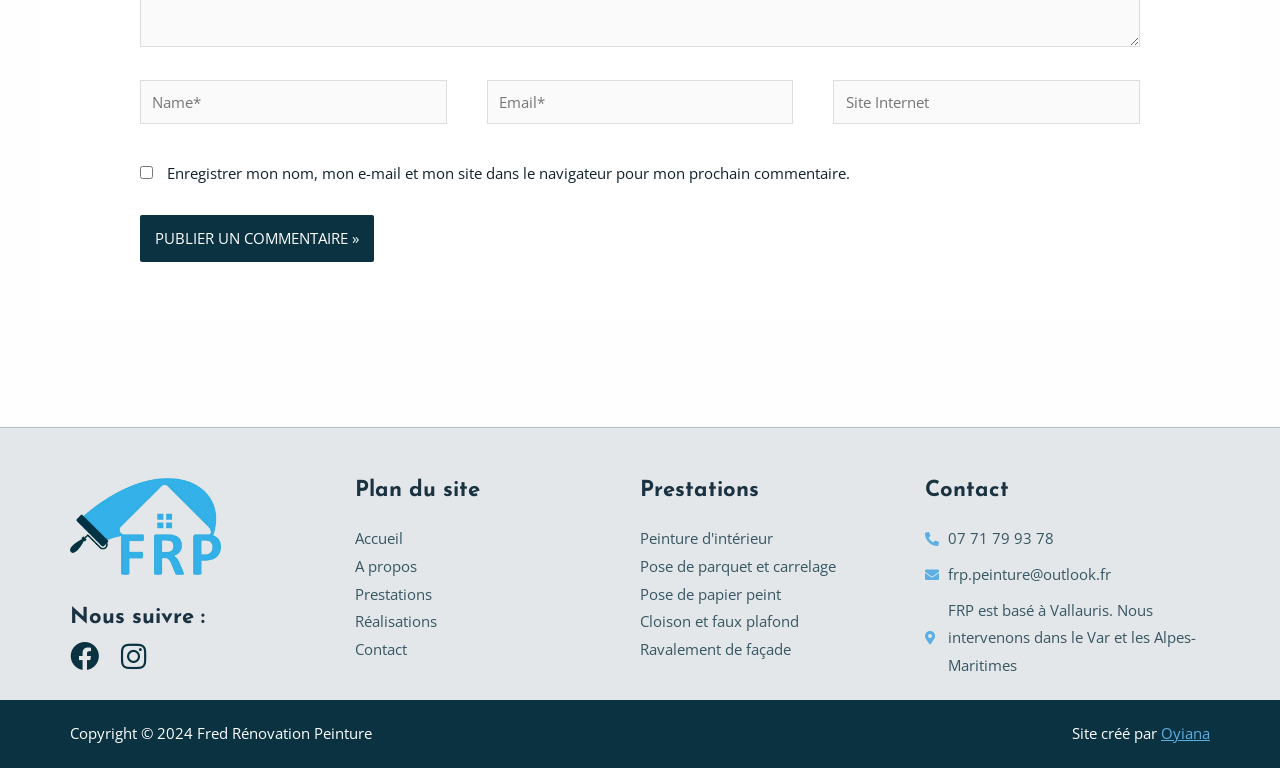What is the name of the company that created the website?
Please answer the question as detailed as possible.

The website's footer section includes a copyright notice and a mention of the company that created the website, which is 'Oyiana'.